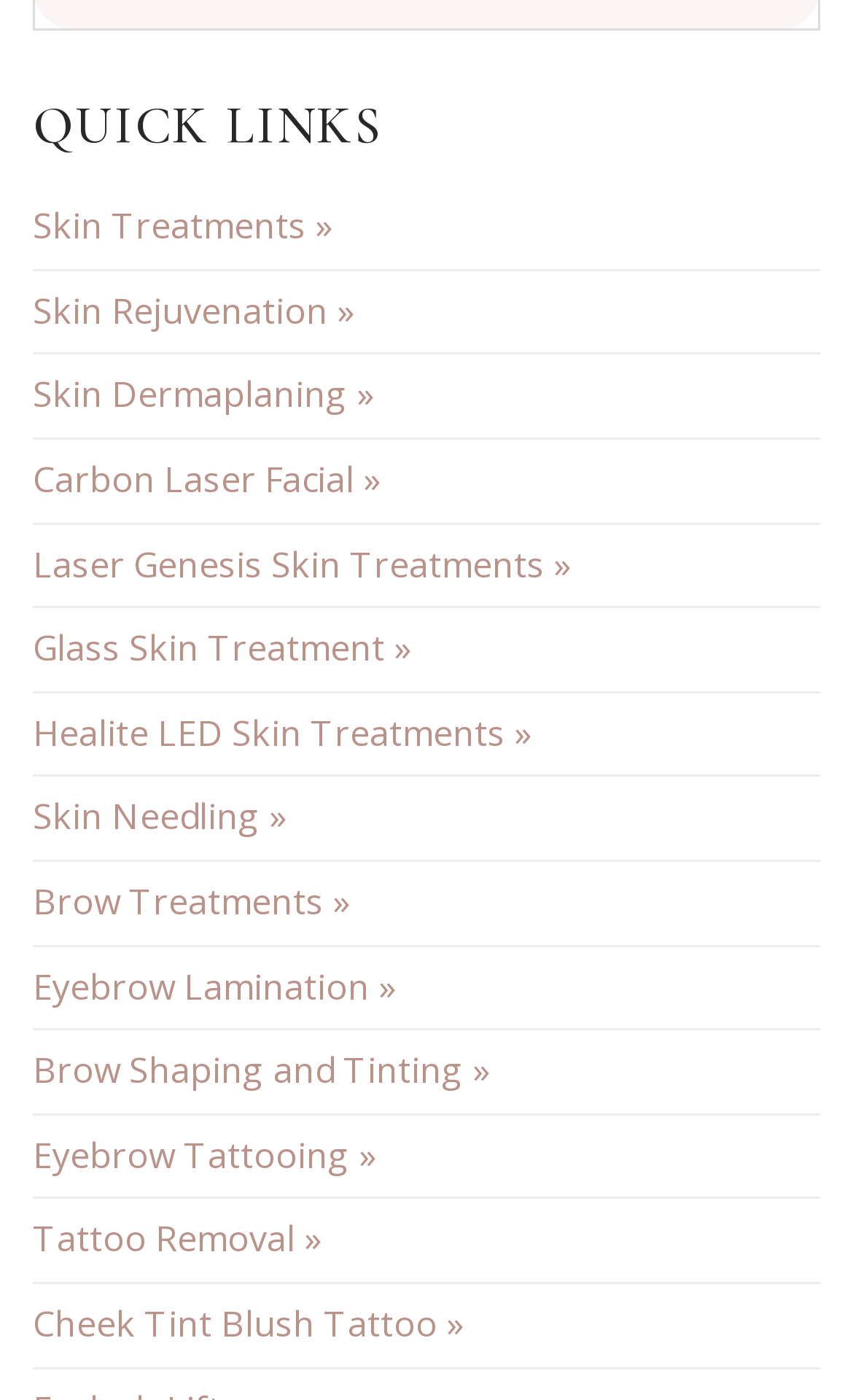Specify the bounding box coordinates of the element's region that should be clicked to achieve the following instruction: "Check out Cheek Tint Blush Tattoo". The bounding box coordinates consist of four float numbers between 0 and 1, in the format [left, top, right, bottom].

[0.038, 0.917, 0.544, 0.976]